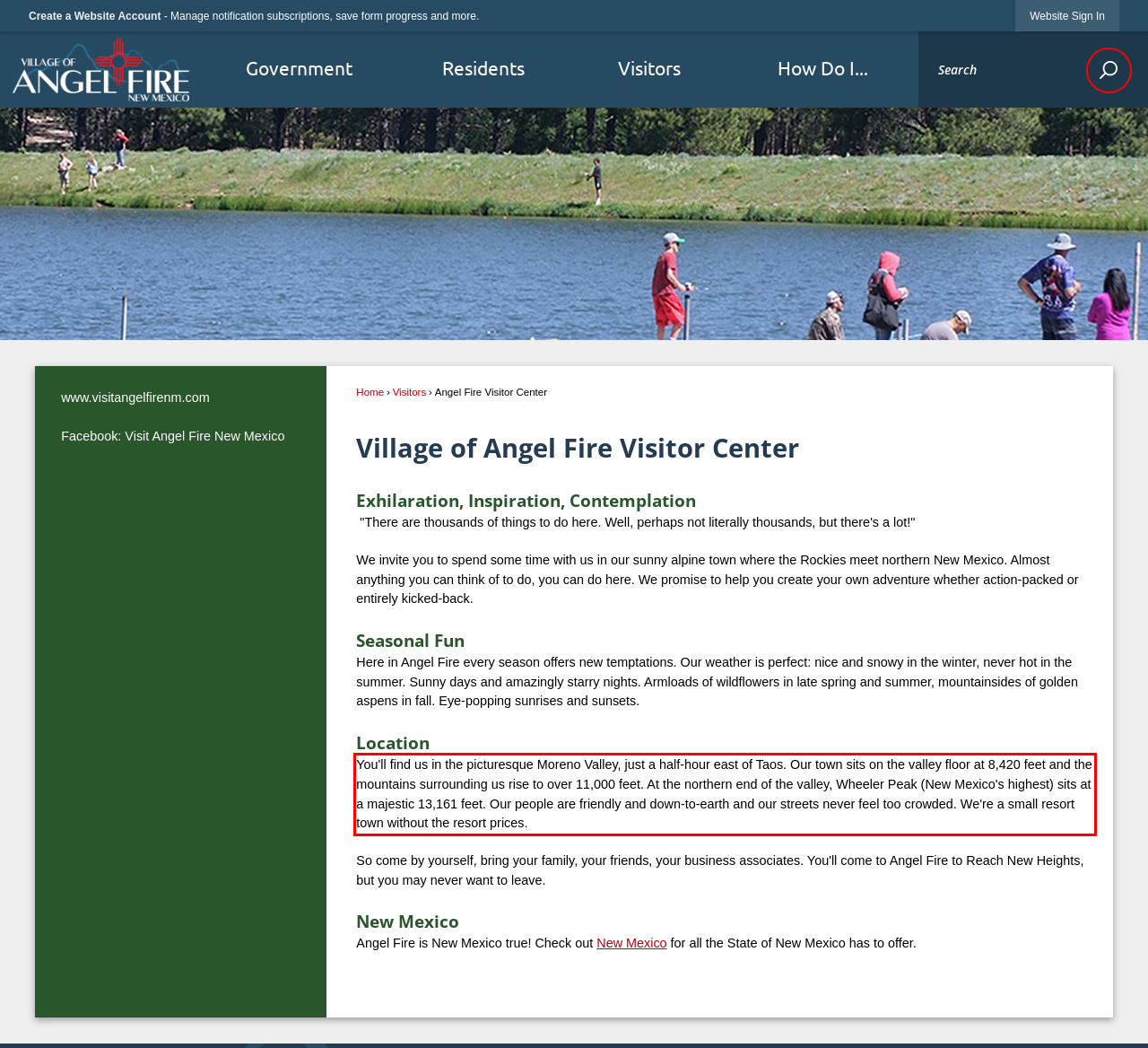Examine the webpage screenshot, find the red bounding box, and extract the text content within this marked area.

You'll find us in the picturesque Moreno Valley, just a half-hour east of Taos. Our town sits on the valley floor at 8,420 feet and the mountains surrounding us rise to over 11,000 feet. At the northern end of the valley, Wheeler Peak (New Mexico's highest) sits at a majestic 13,161 feet. Our people are friendly and down-to-earth and our streets never feel too crowded. We're a small resort town without the resort prices.